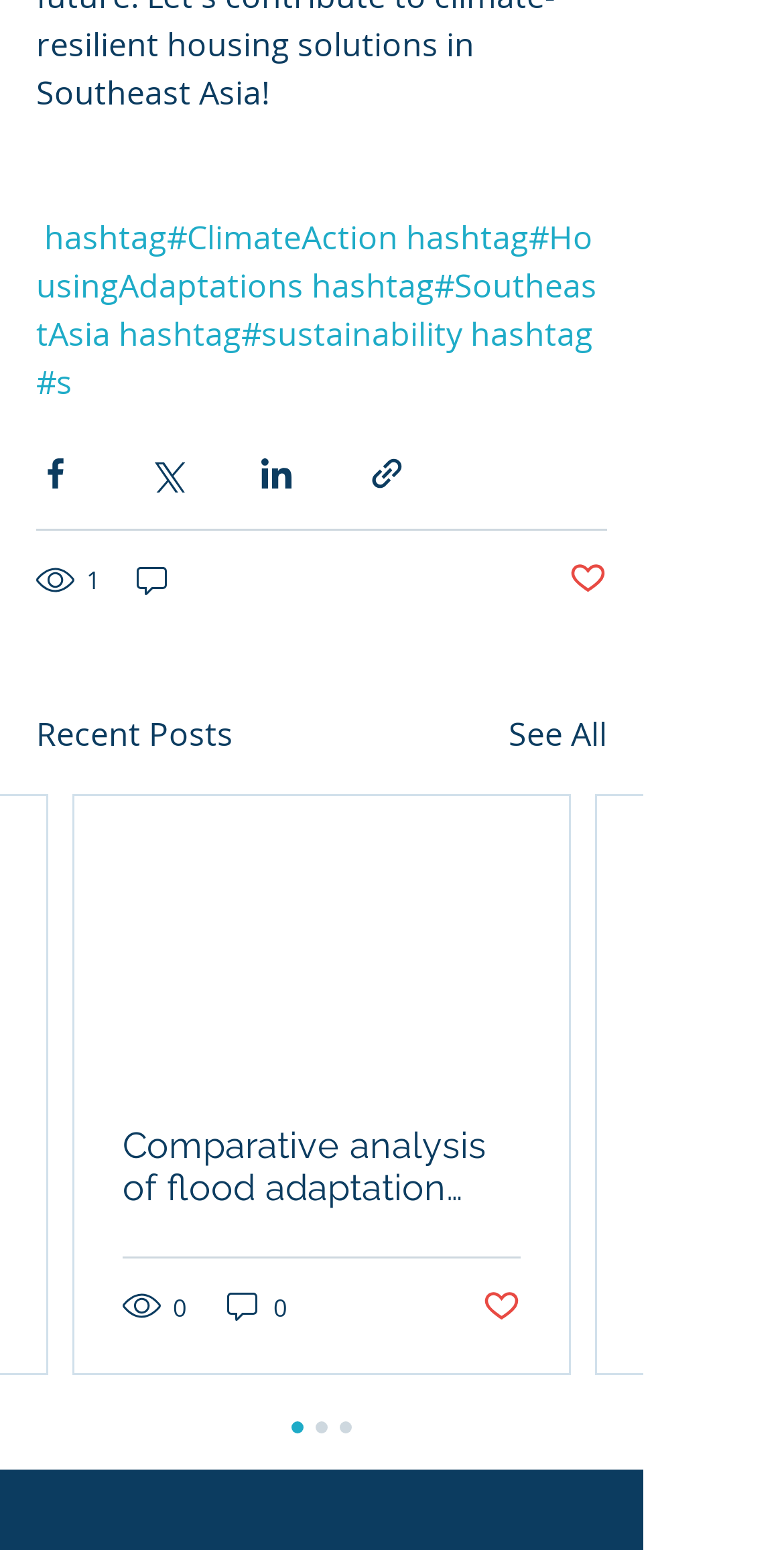Predict the bounding box of the UI element based on this description: "Post not marked as liked".

[0.726, 0.361, 0.774, 0.387]